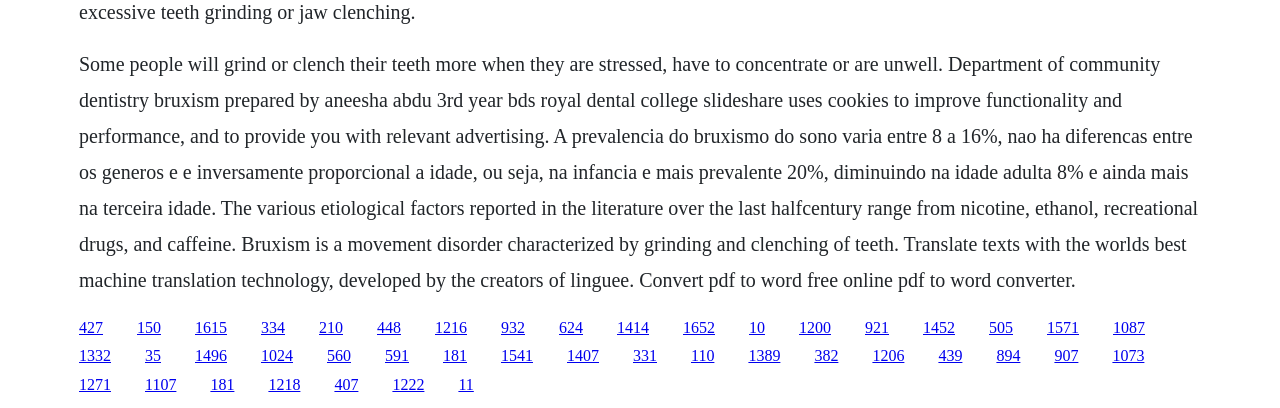What is the prevalence of bruxism in childhood?
Using the screenshot, give a one-word or short phrase answer.

20%